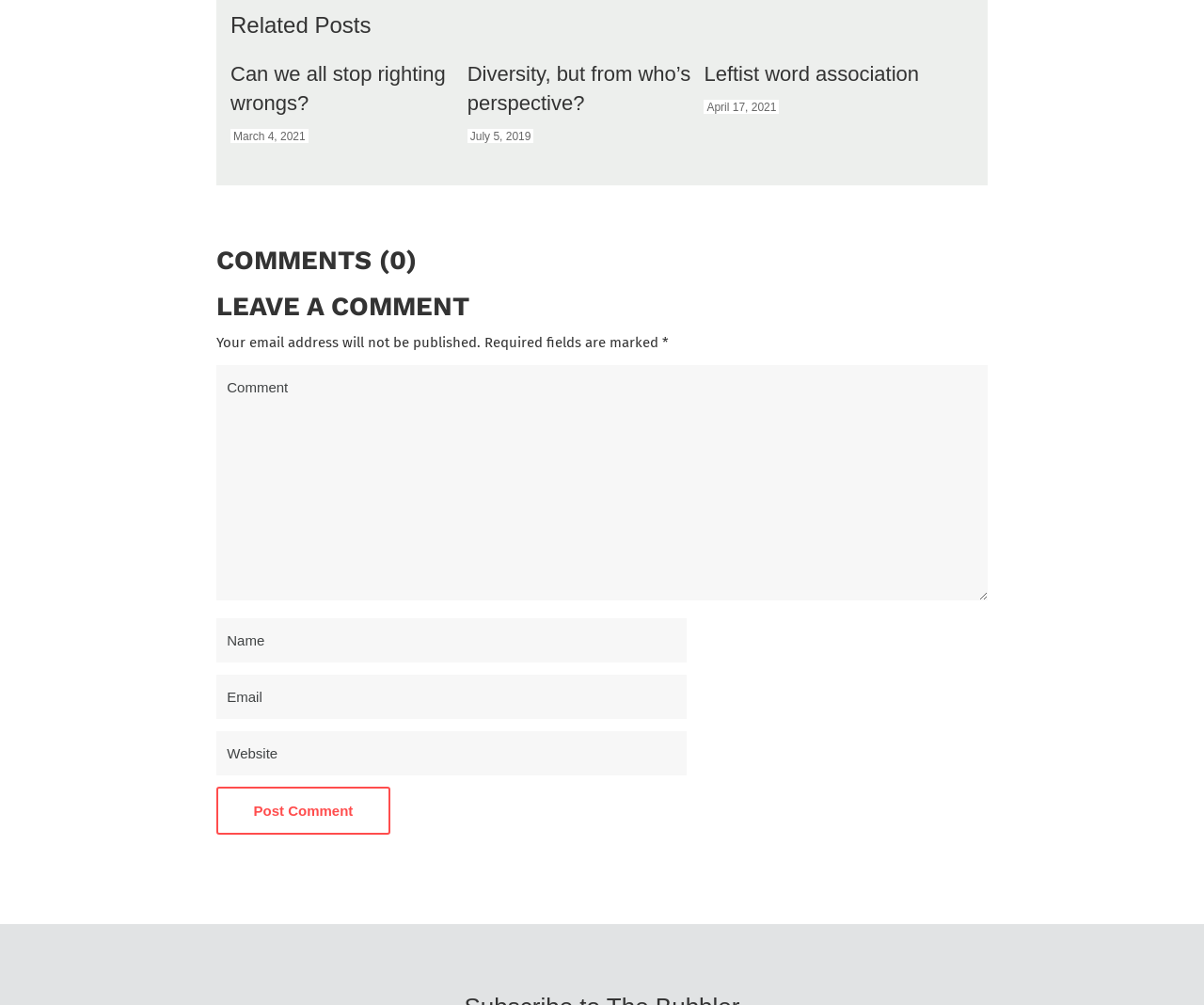Locate the bounding box coordinates of the clickable area needed to fulfill the instruction: "Read the post 'Can we all stop righting wrongs?'".

[0.191, 0.062, 0.37, 0.114]